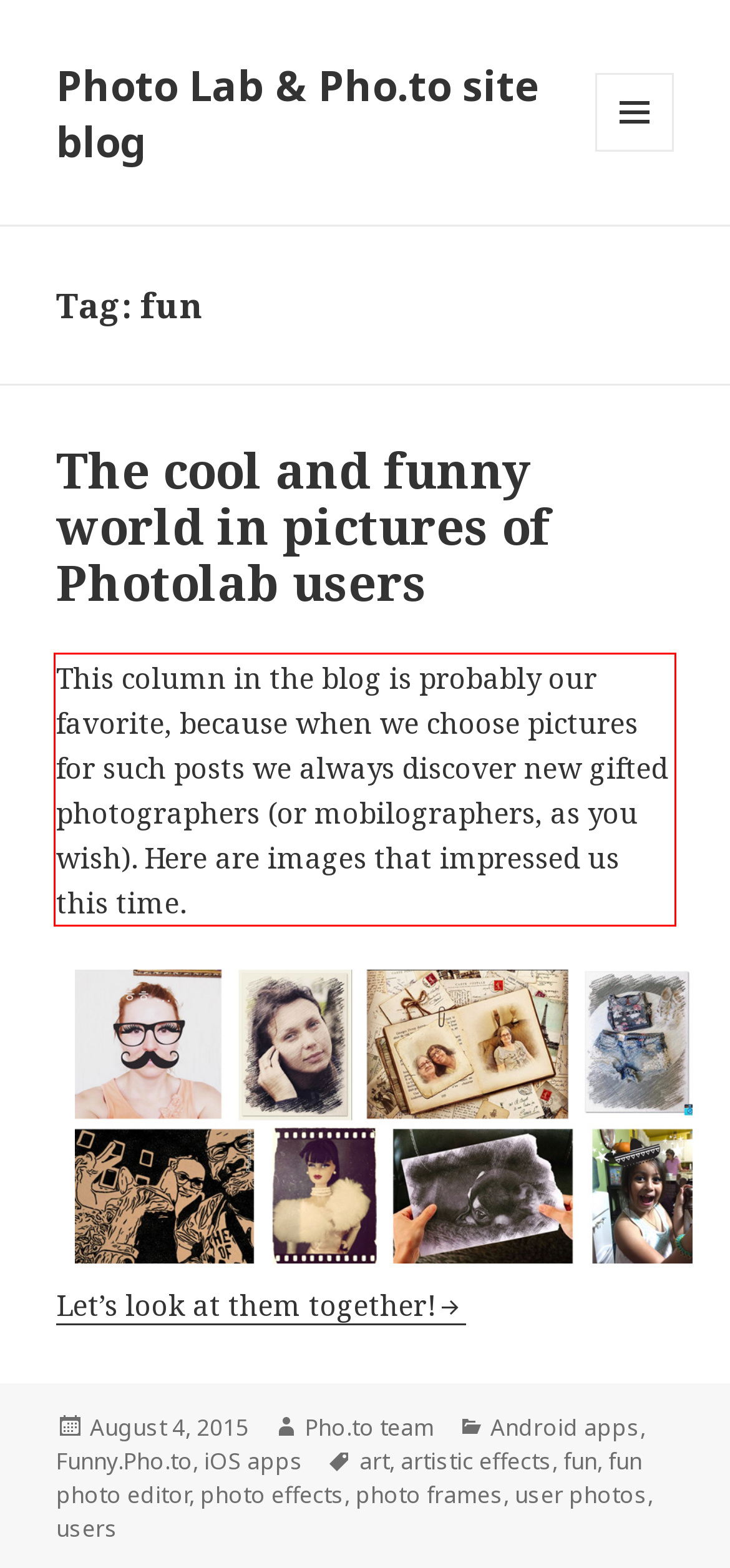Analyze the screenshot of the webpage that features a red bounding box and recognize the text content enclosed within this red bounding box.

This column in the blog is probably our favorite, because when we choose pictures for such posts we always discover new gifted photographers (or mobilographers, as you wish). Here are images that impressed us this time.